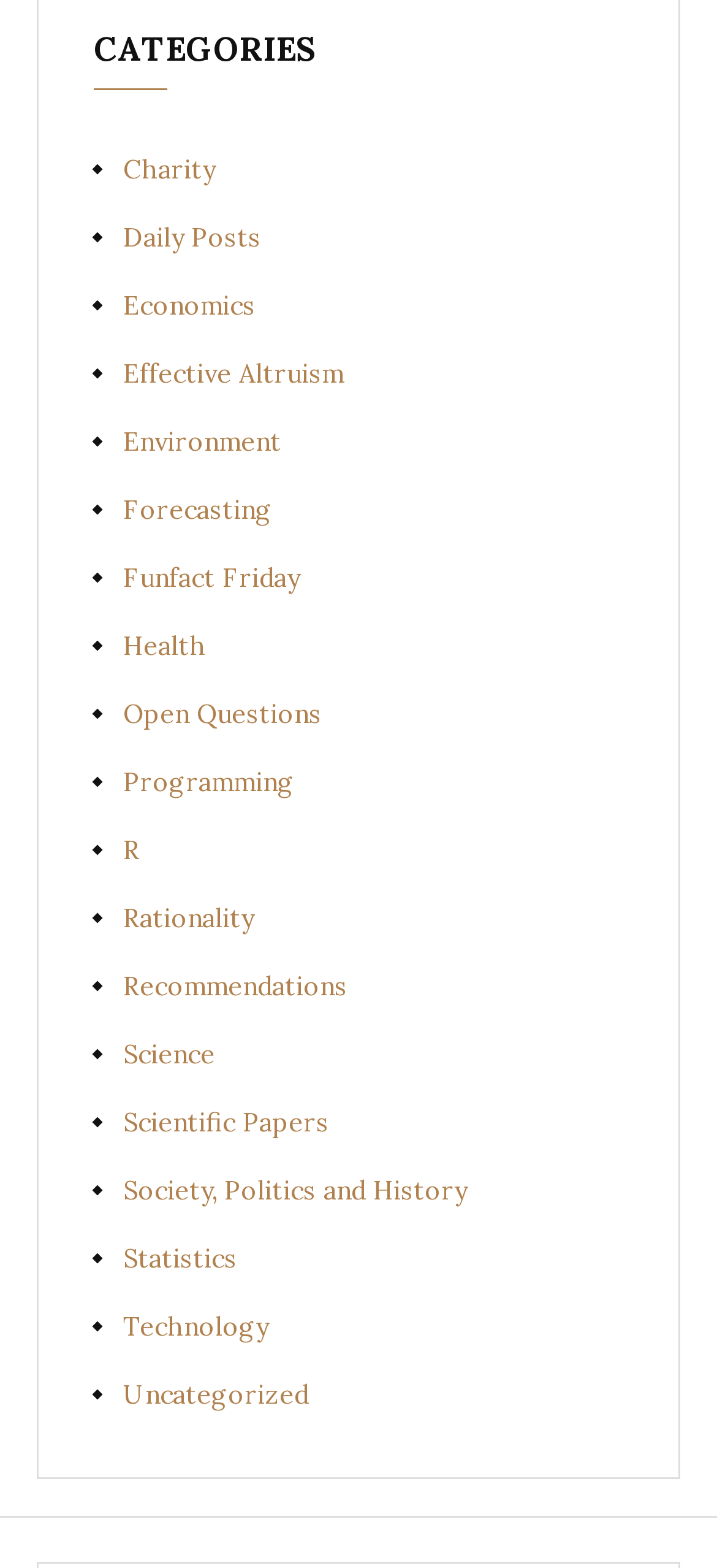Please identify the bounding box coordinates of the area that needs to be clicked to follow this instruction: "Read about 'Health' topics".

[0.172, 0.401, 0.287, 0.422]